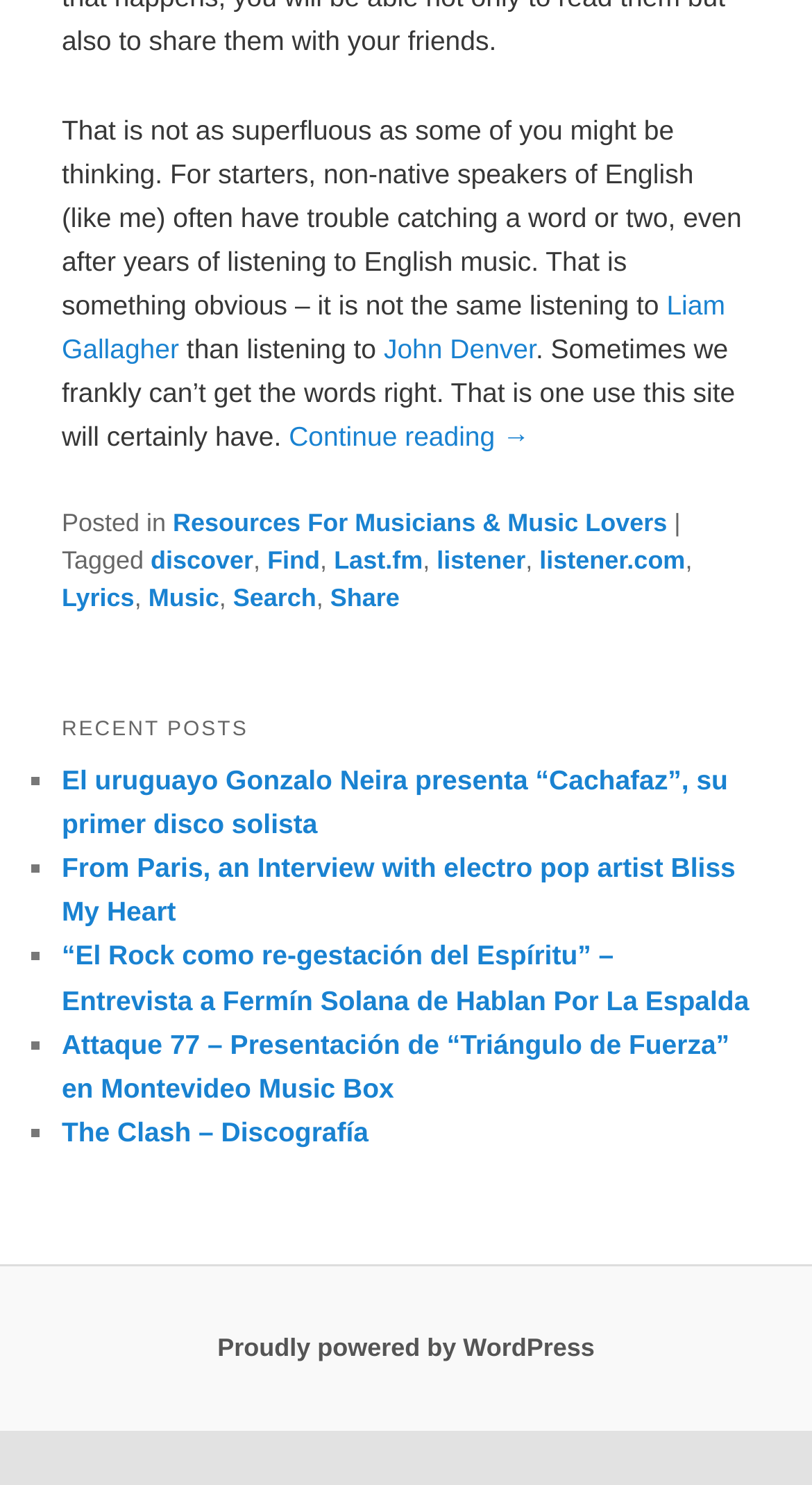Locate the bounding box of the UI element with the following description: "The Clash – Discografía".

[0.076, 0.752, 0.454, 0.773]